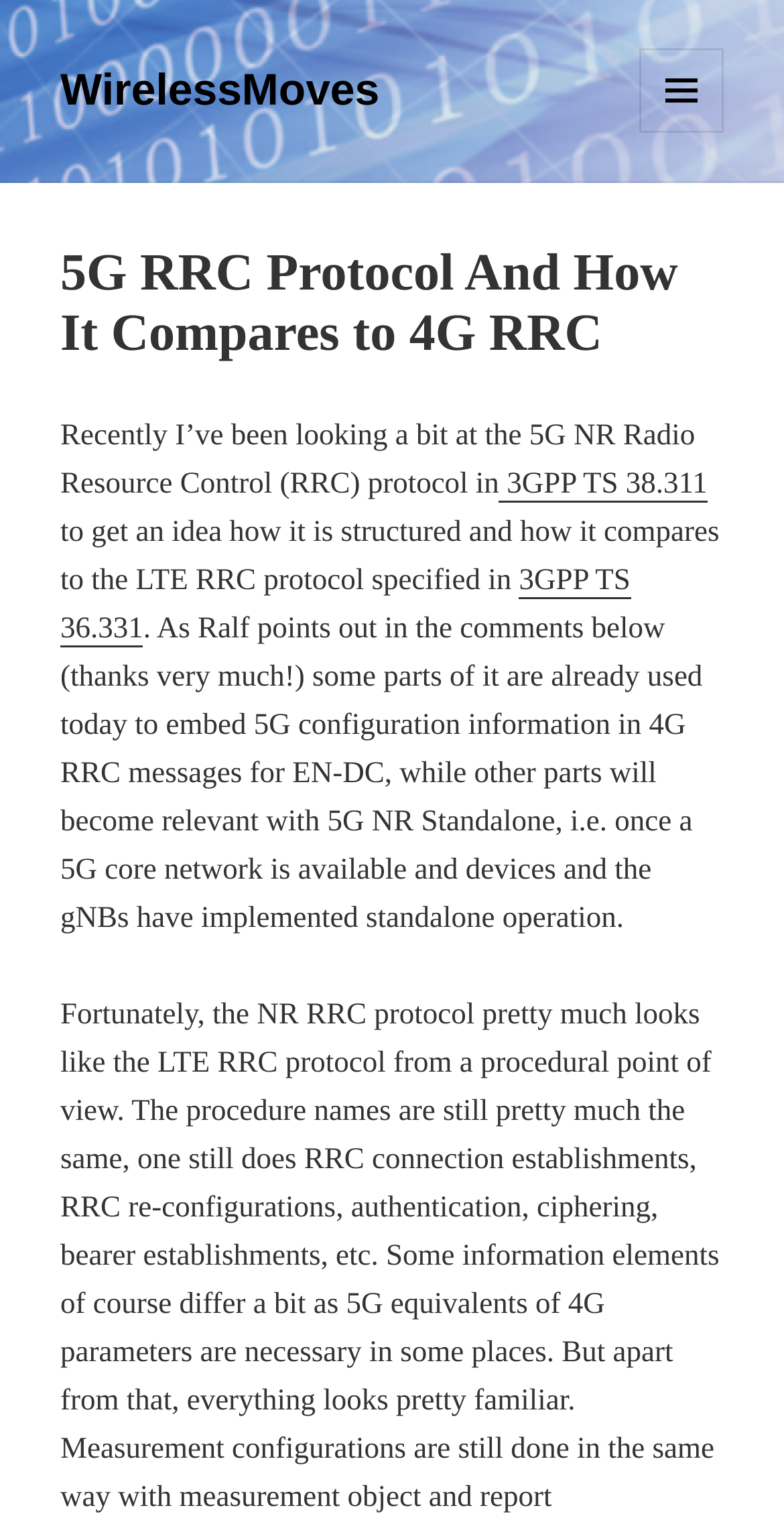Using the element description: "Clement", determine the bounding box coordinates. The coordinates should be in the format [left, top, right, bottom], with values between 0 and 1.

None